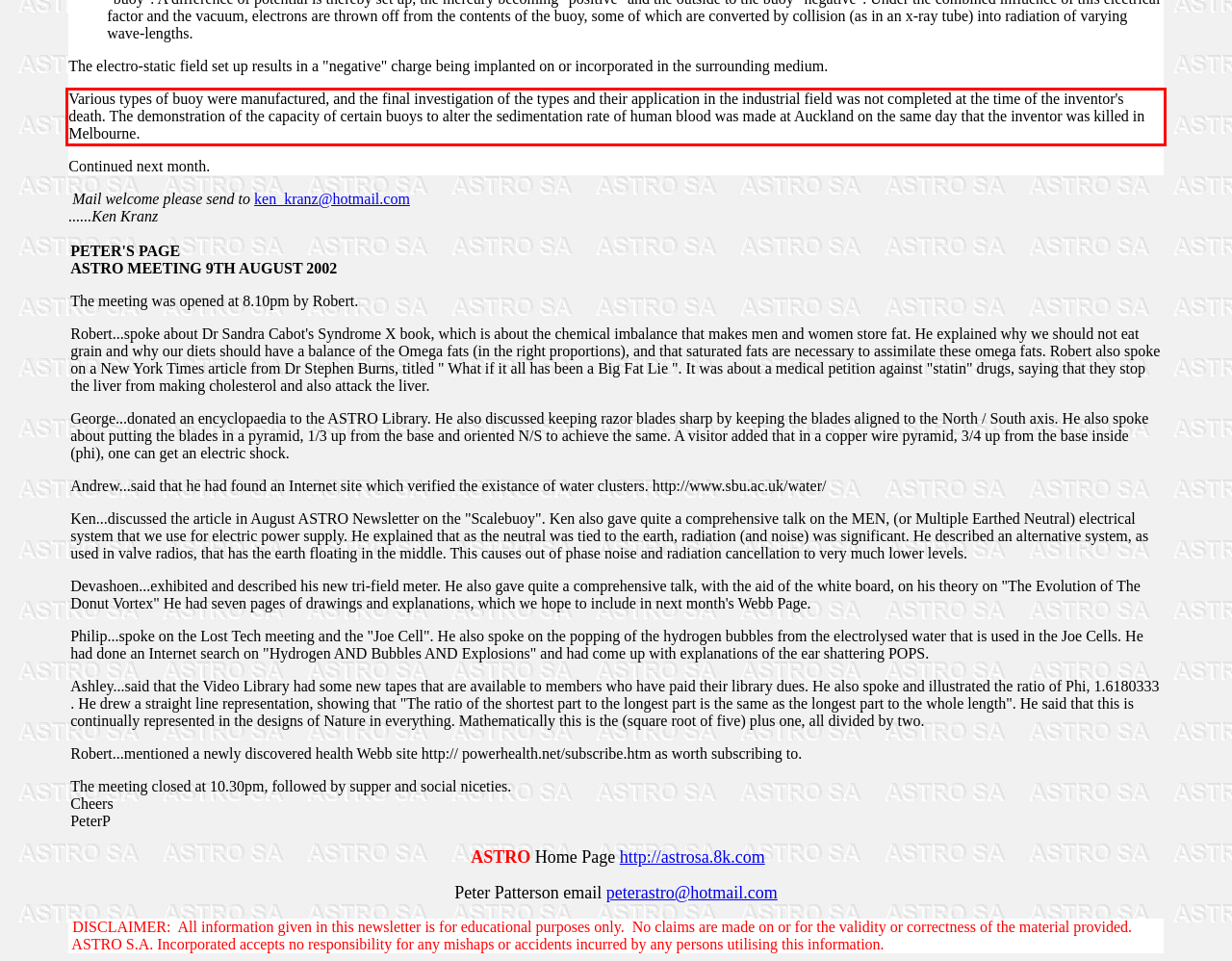Please perform OCR on the text within the red rectangle in the webpage screenshot and return the text content.

Various types of buoy were manufactured, and the final investigation of the types and their application in the industrial field was not completed at the time of the inventor's death. The demonstration of the capacity of certain buoys to alter the sedimentation rate of human blood was made at Auckland on the same day that the inventor was killed in Melbourne.